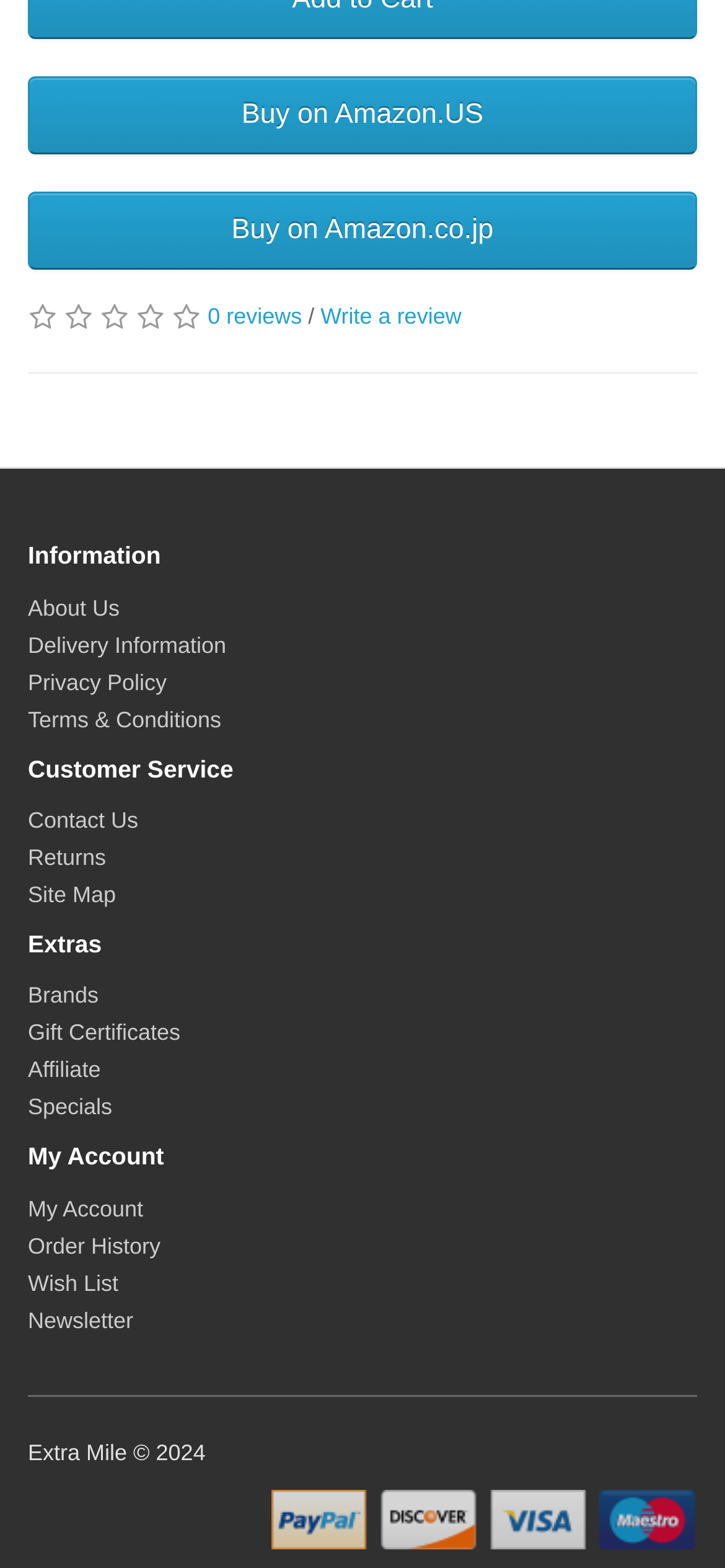What is the first link on the webpage?
Based on the image, answer the question with a single word or brief phrase.

Buy on Amazon.US